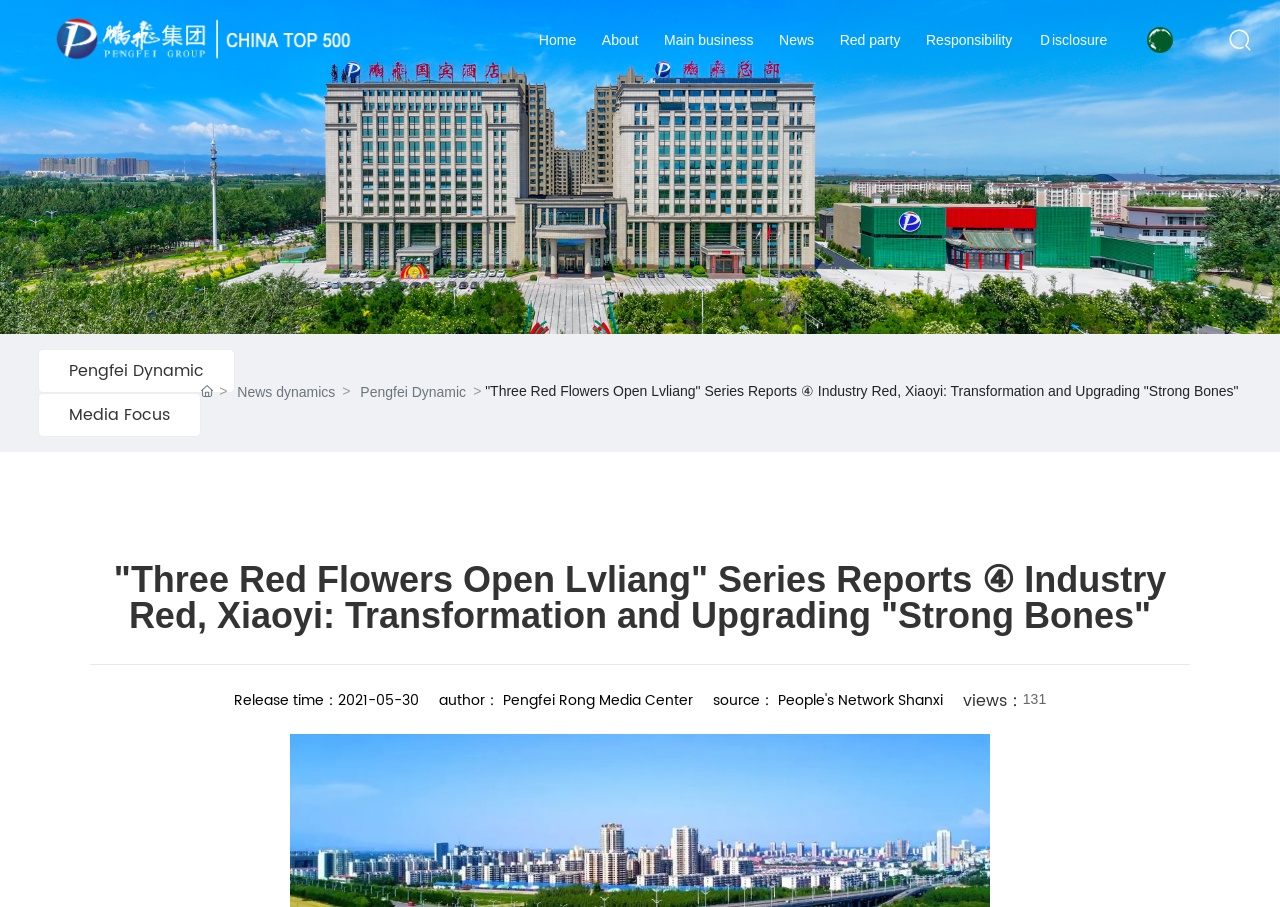Identify the bounding box coordinates of the area that should be clicked in order to complete the given instruction: "Click the 'News' link". The bounding box coordinates should be four float numbers between 0 and 1, i.e., [left, top, right, bottom].

[0.599, 0.0, 0.646, 0.088]